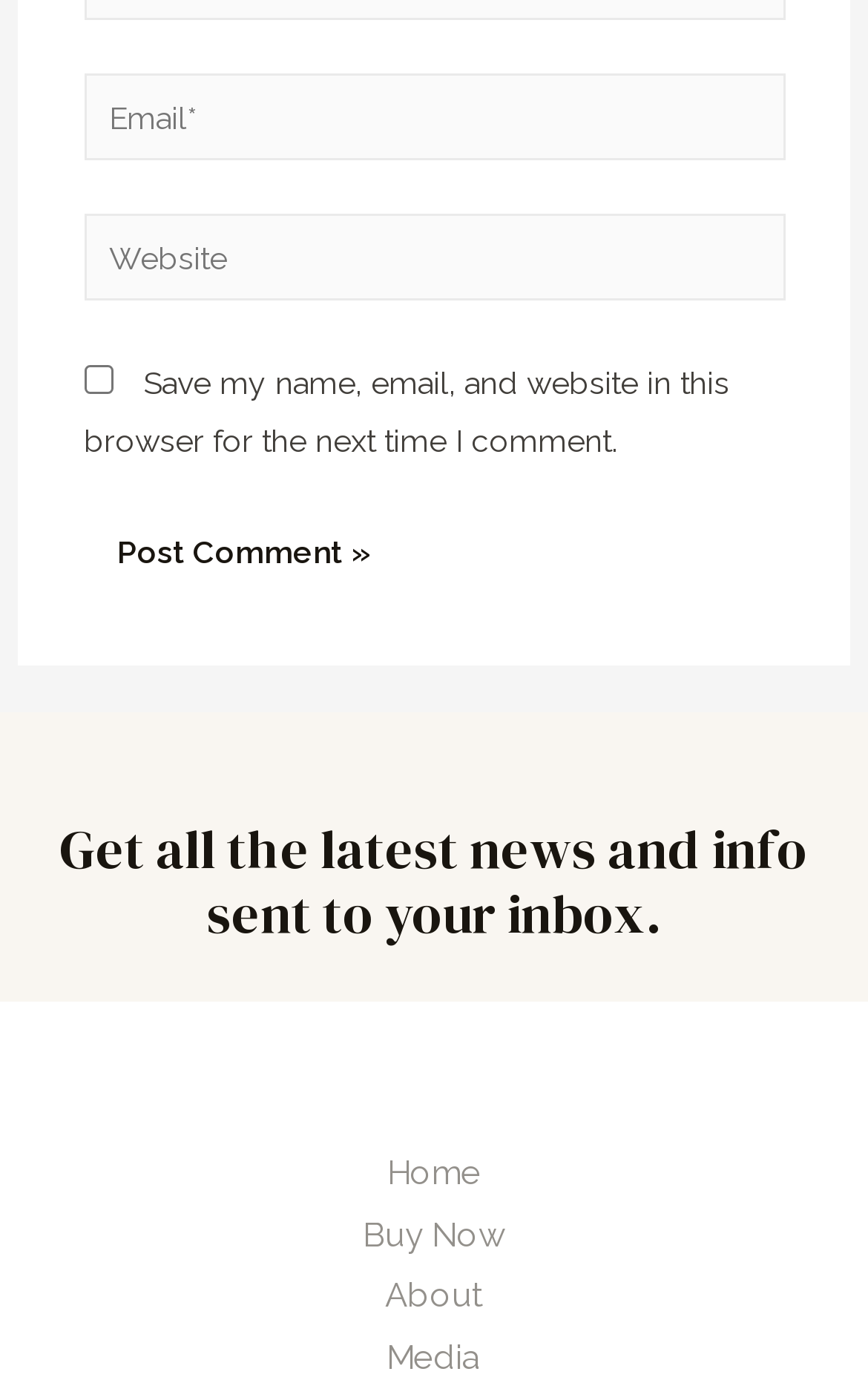Locate the bounding box coordinates of the element that should be clicked to fulfill the instruction: "Input website URL".

[0.096, 0.155, 0.904, 0.218]